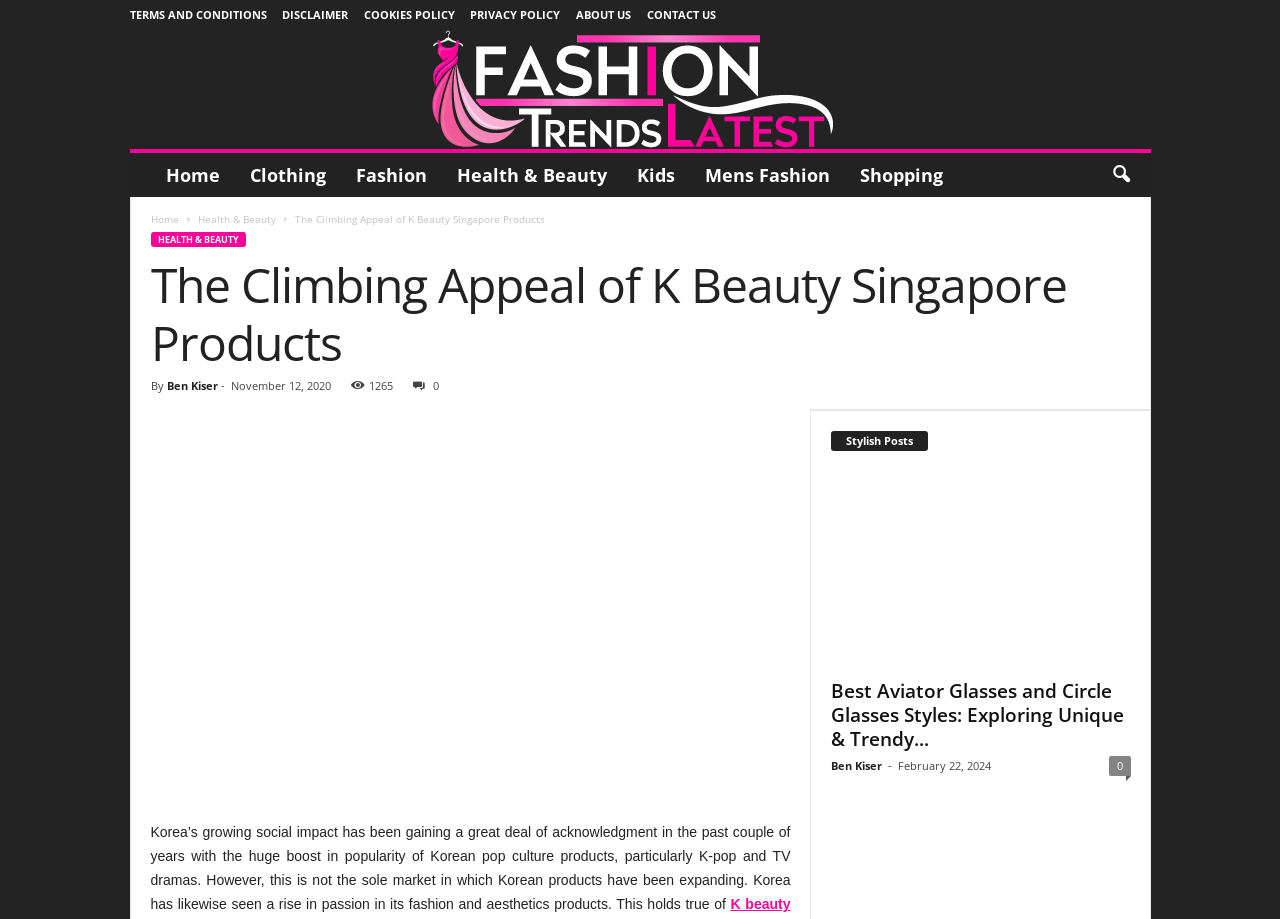Use a single word or phrase to answer the question: 
What is the topic of the article 'Best Aviator Glasses and Circle Glasses Styles'?

Glasses styles